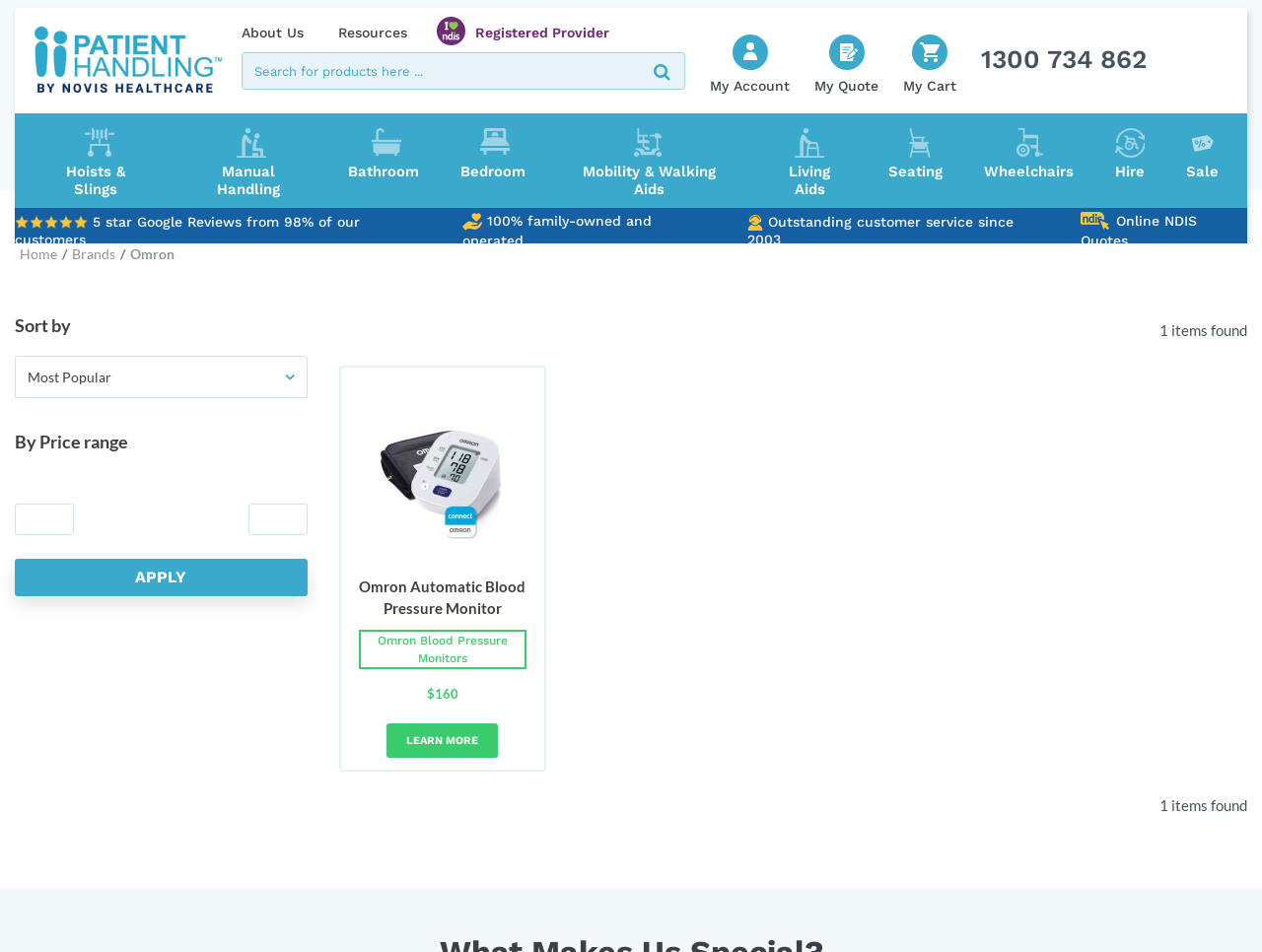How many navigation links are in the breadcrumb?
Please provide an in-depth and detailed response to the question.

The breadcrumb navigation is located at the top of the webpage, and it contains three links: 'Home', 'Brands', and 'Omron'.